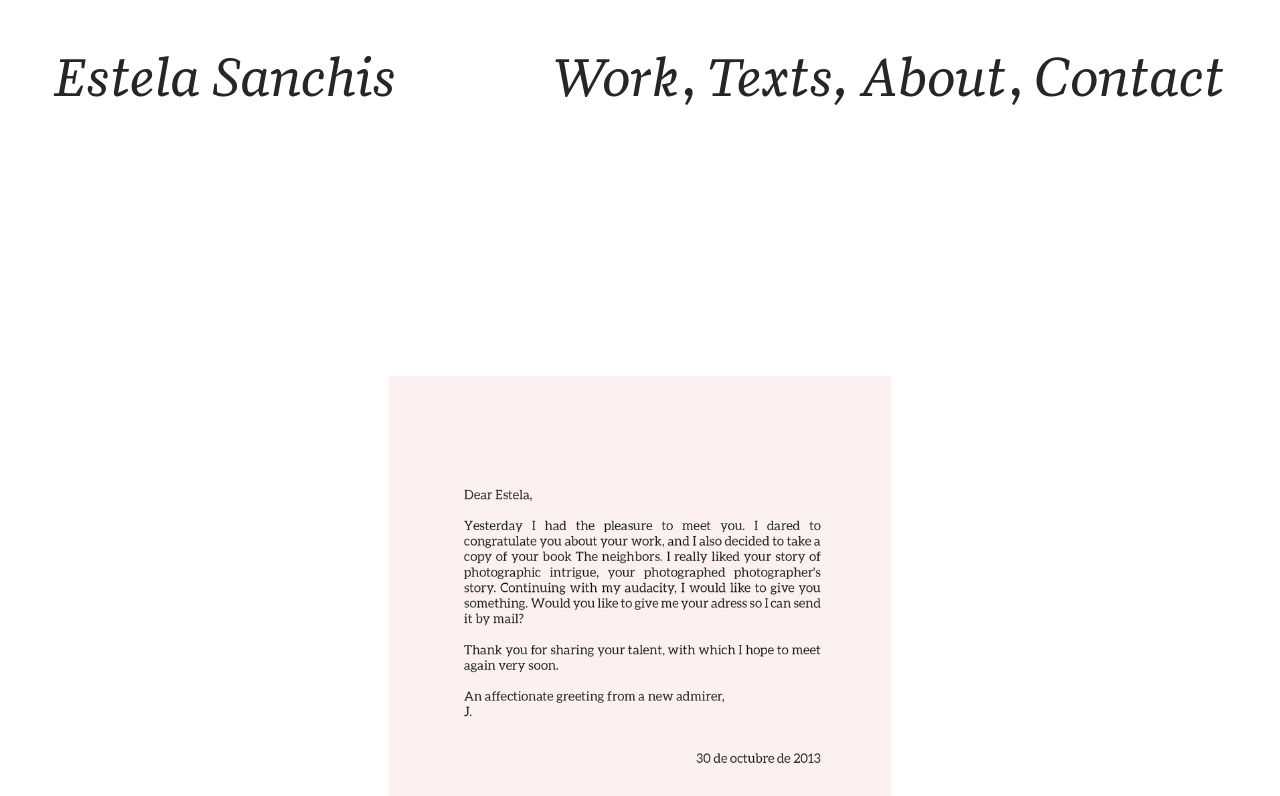What is the color of the background?
Based on the visual, give a brief answer using one word or a short phrase.

Unknown